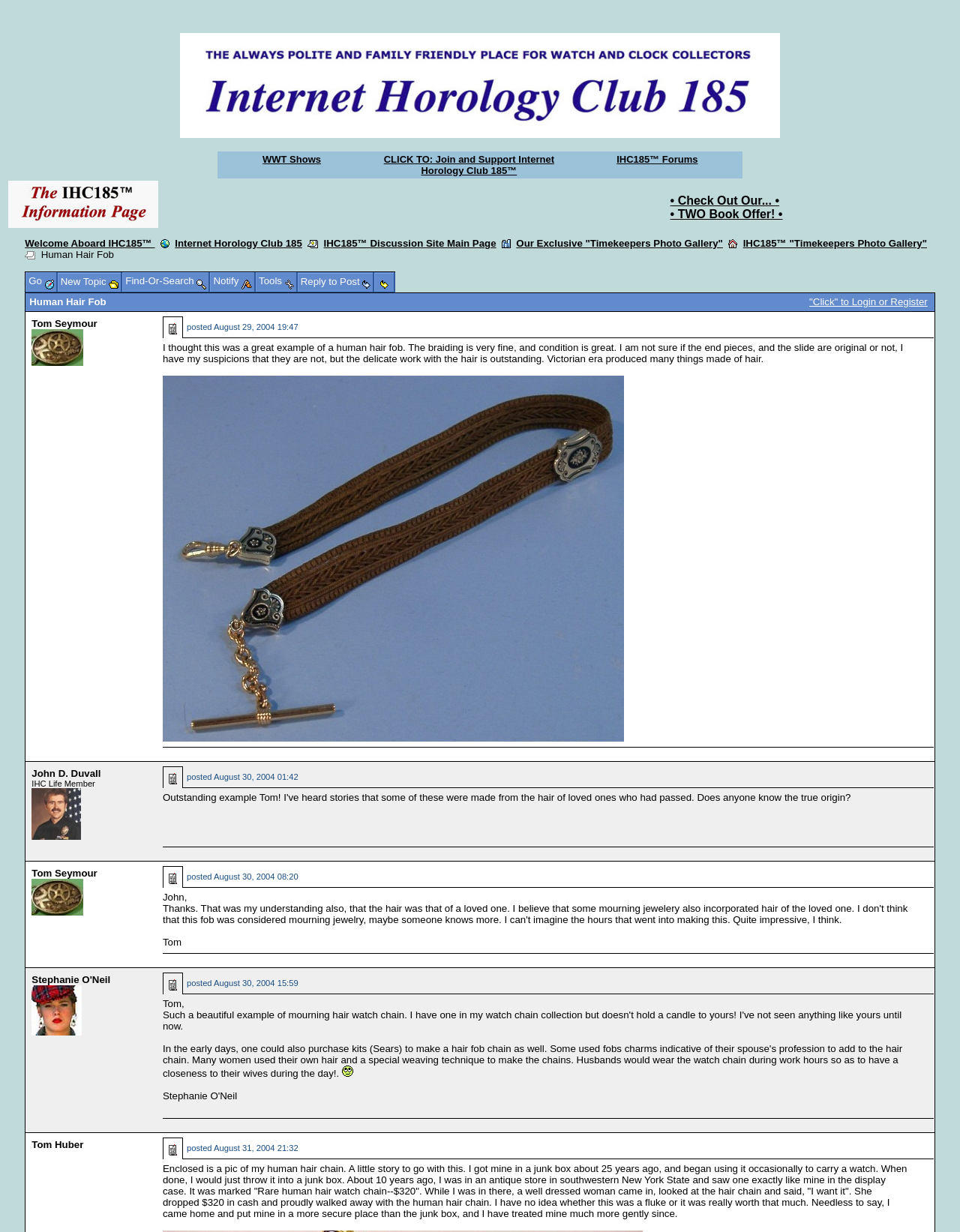Please locate the bounding box coordinates of the element's region that needs to be clicked to follow the instruction: "Check Out Our TWO Book Offer". The bounding box coordinates should be provided as four float numbers between 0 and 1, i.e., [left, top, right, bottom].

[0.698, 0.158, 0.815, 0.179]